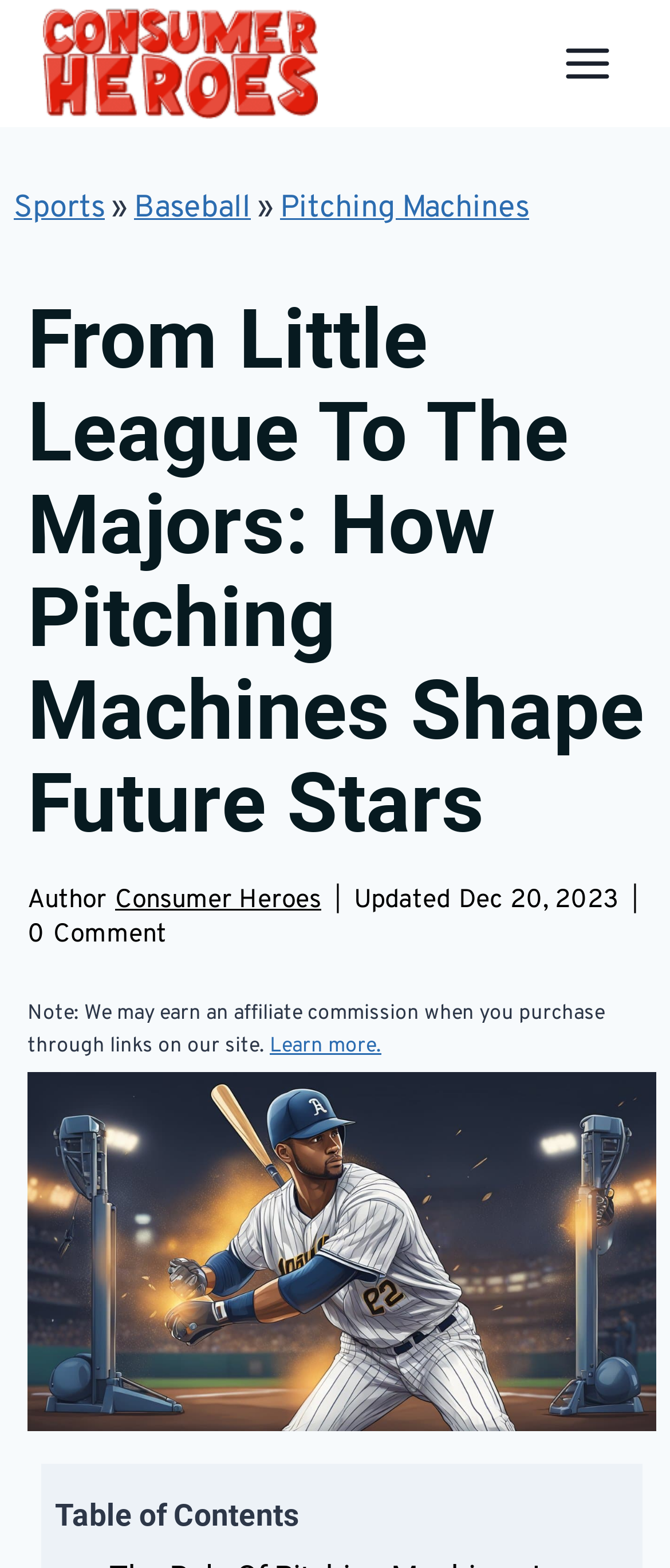Please answer the following question using a single word or phrase: 
When was the article updated?

Dec 20, 2023